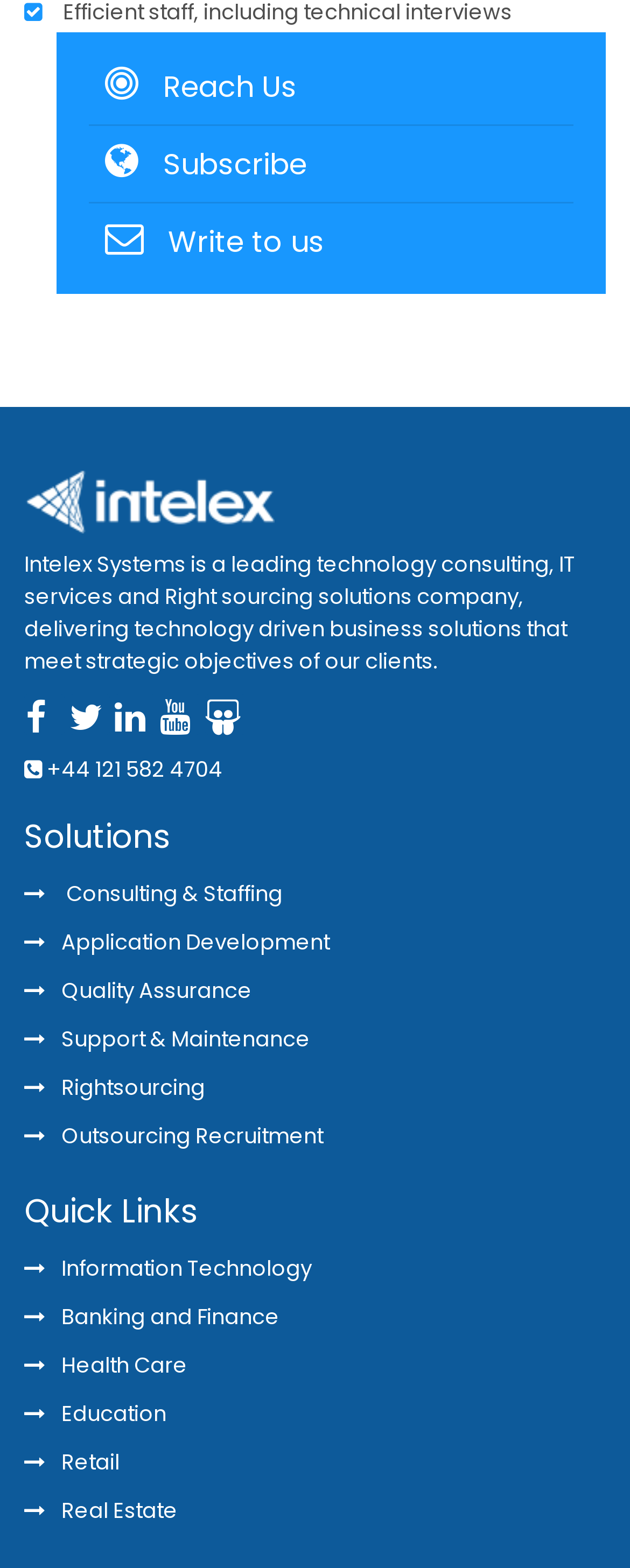Determine the bounding box for the described HTML element: "Subscribe". Ensure the coordinates are four float numbers between 0 and 1 in the format [left, top, right, bottom].

[0.167, 0.092, 0.487, 0.117]